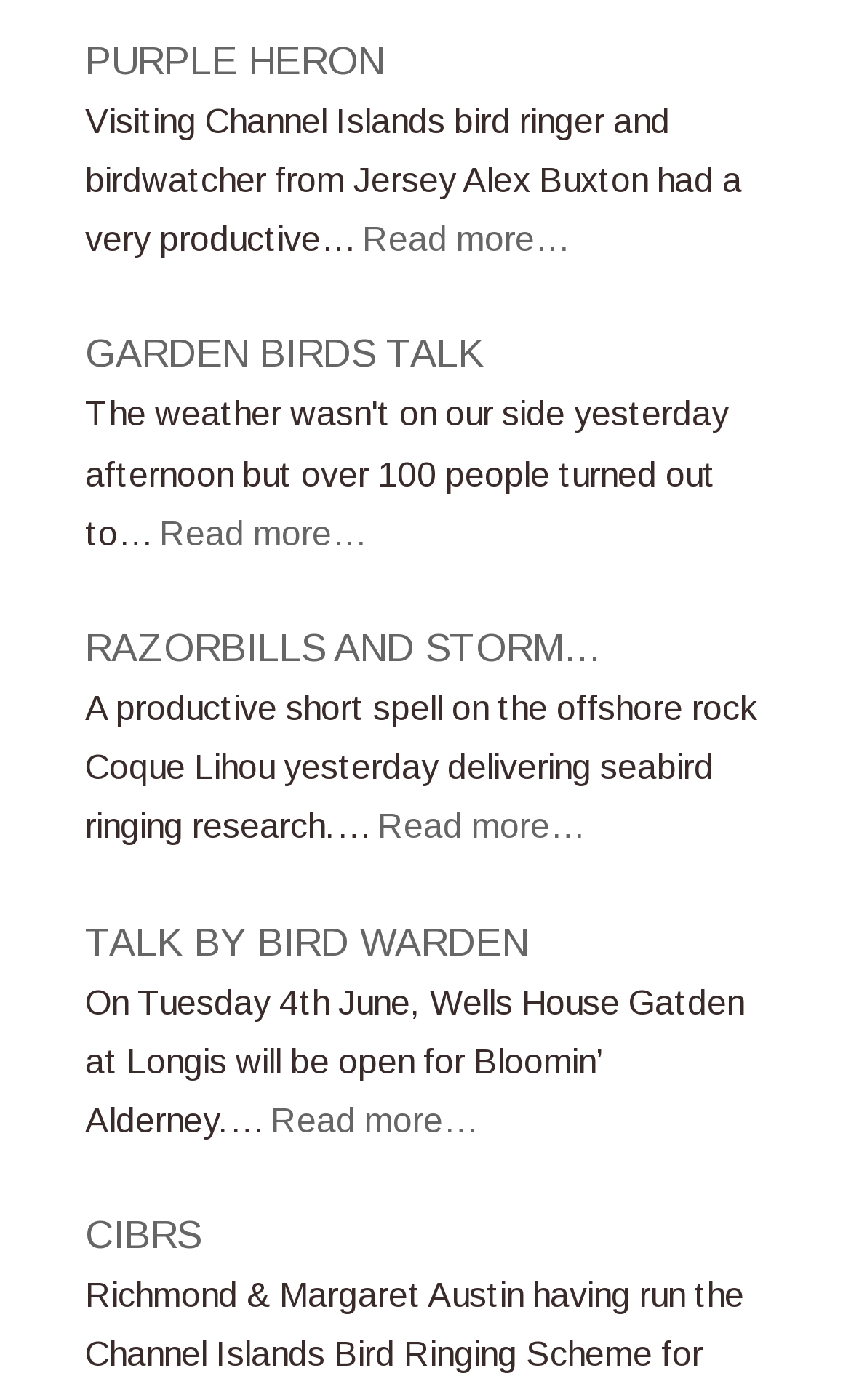What is the topic of the first article?
Answer the question with detailed information derived from the image.

The first article has a heading 'PURPLE HERON', which suggests that the topic of the article is related to birds, specifically the Purple Heron species.